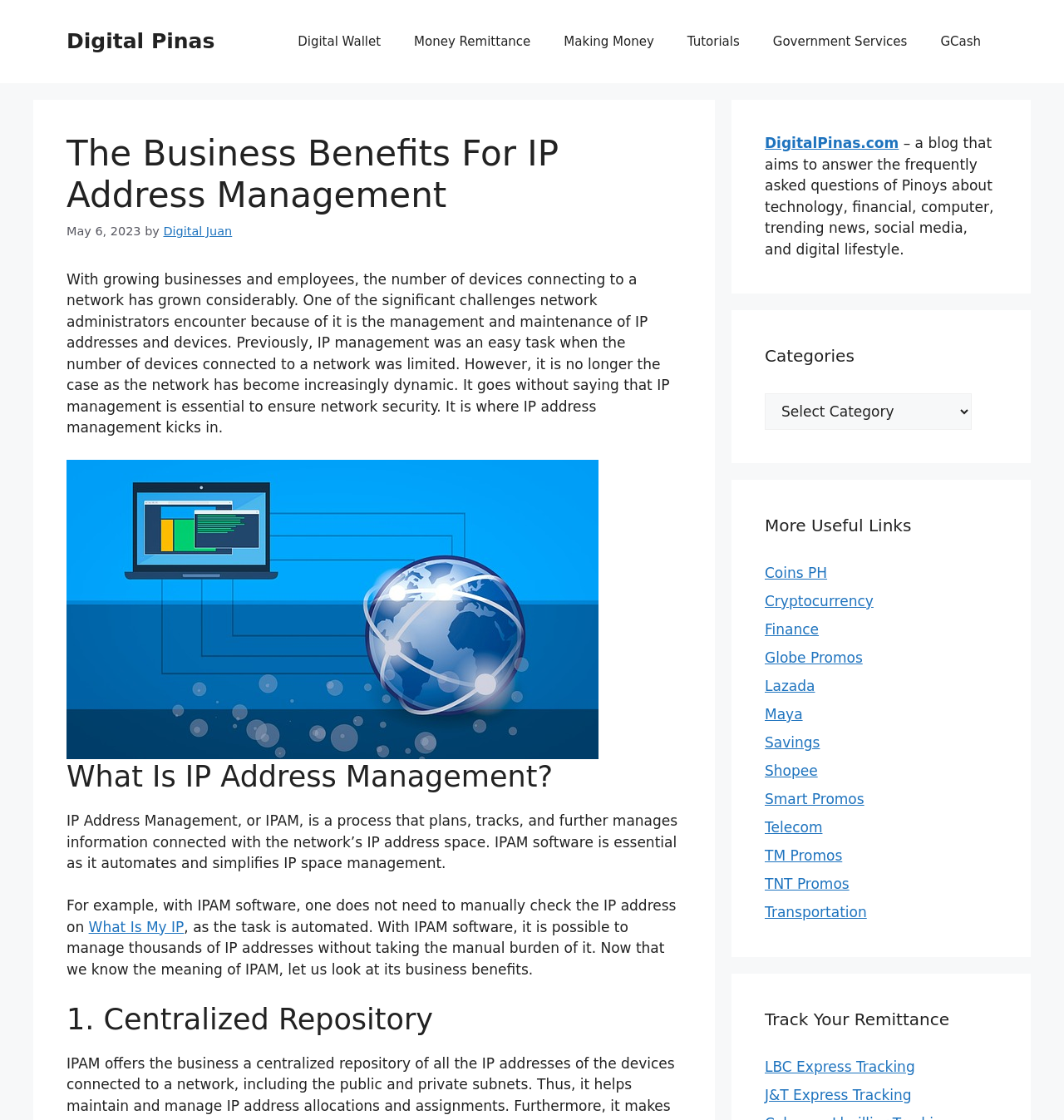Provide the bounding box coordinates of the HTML element described by the text: "LBC Express Tracking". The coordinates should be in the format [left, top, right, bottom] with values between 0 and 1.

[0.719, 0.945, 0.86, 0.96]